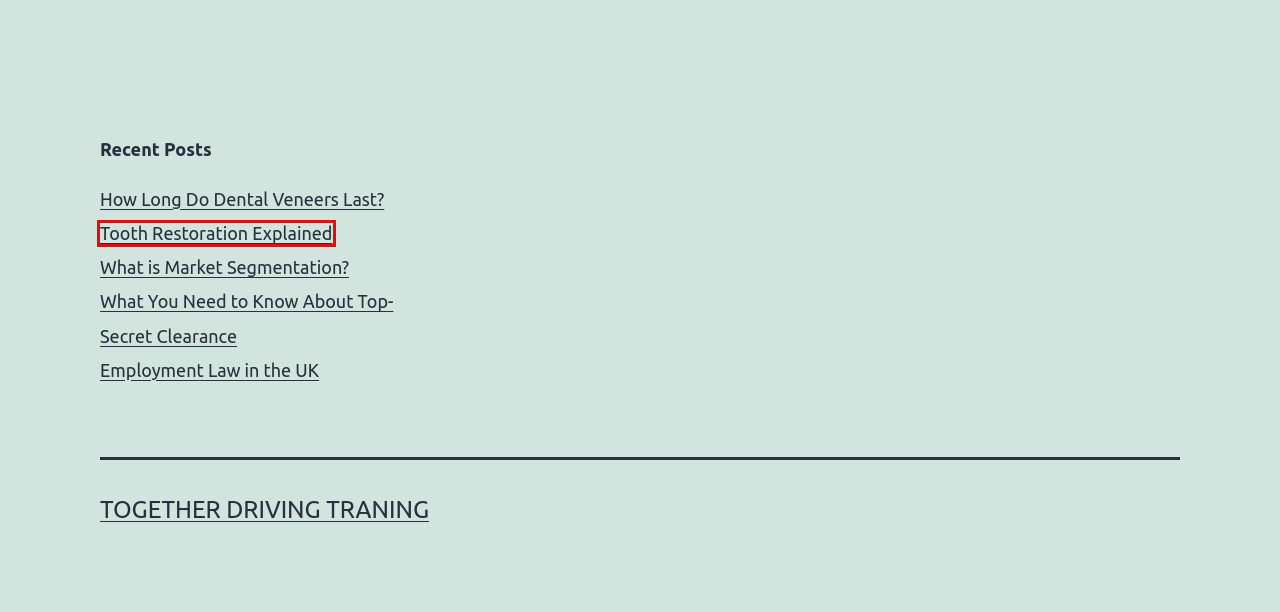Examine the webpage screenshot and identify the UI element enclosed in the red bounding box. Pick the webpage description that most accurately matches the new webpage after clicking the selected element. Here are the candidates:
A. Understanding Car Chassis Basics – Together driving traning
B. 여러분의 방문을 환영합니다.
C. Employment Law in the UK – Together driving traning
D. Review on Driving Training – Together driving traning
E. Tooth Restoration Explained – Together driving traning
F. What You Need to Know About Top-Secret Clearance – Together driving traning
G. What is Market Segmentation? – Together driving traning
H. admin – Together driving traning

E